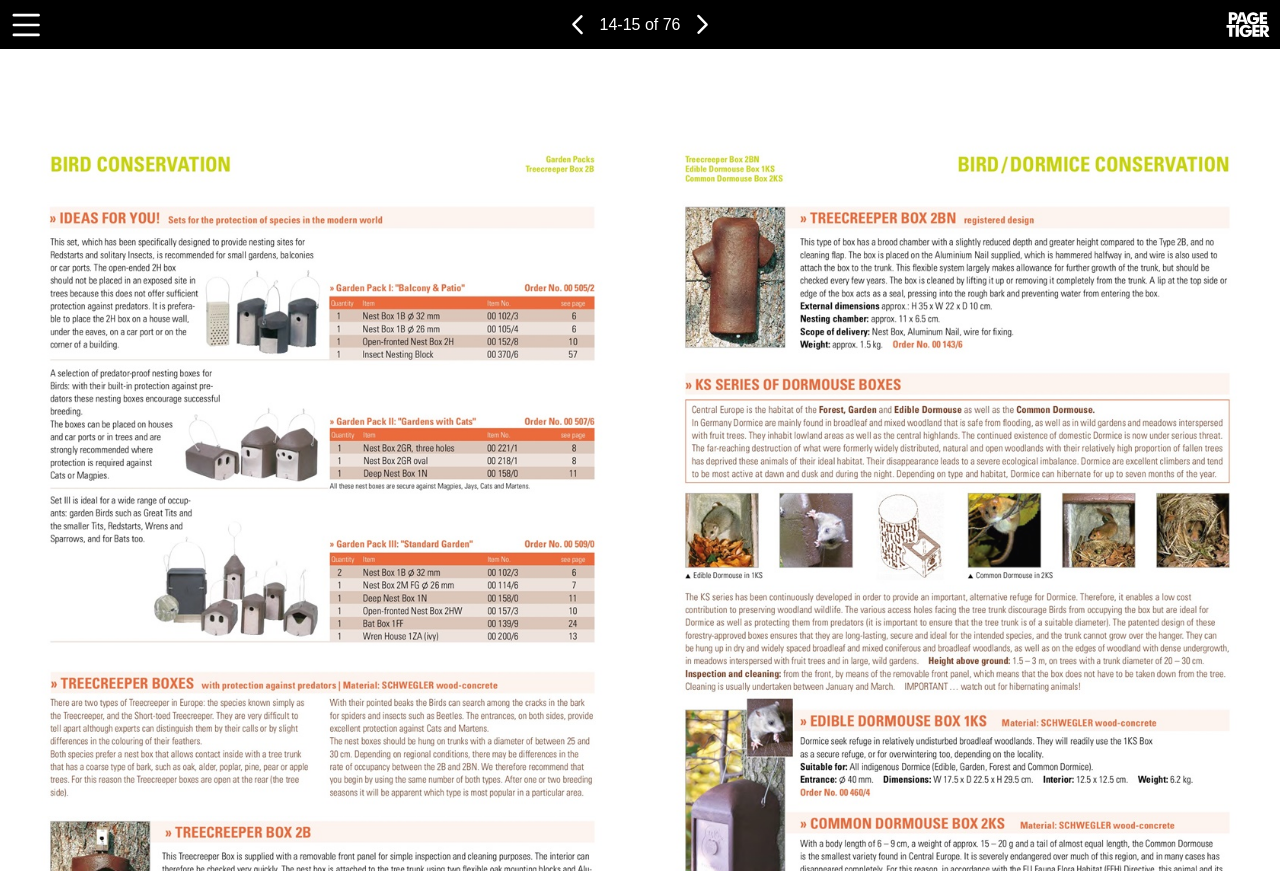What is the text on the bottom right of the page?
Please provide a single word or phrase as the answer based on the screenshot.

Powered by PageTiger